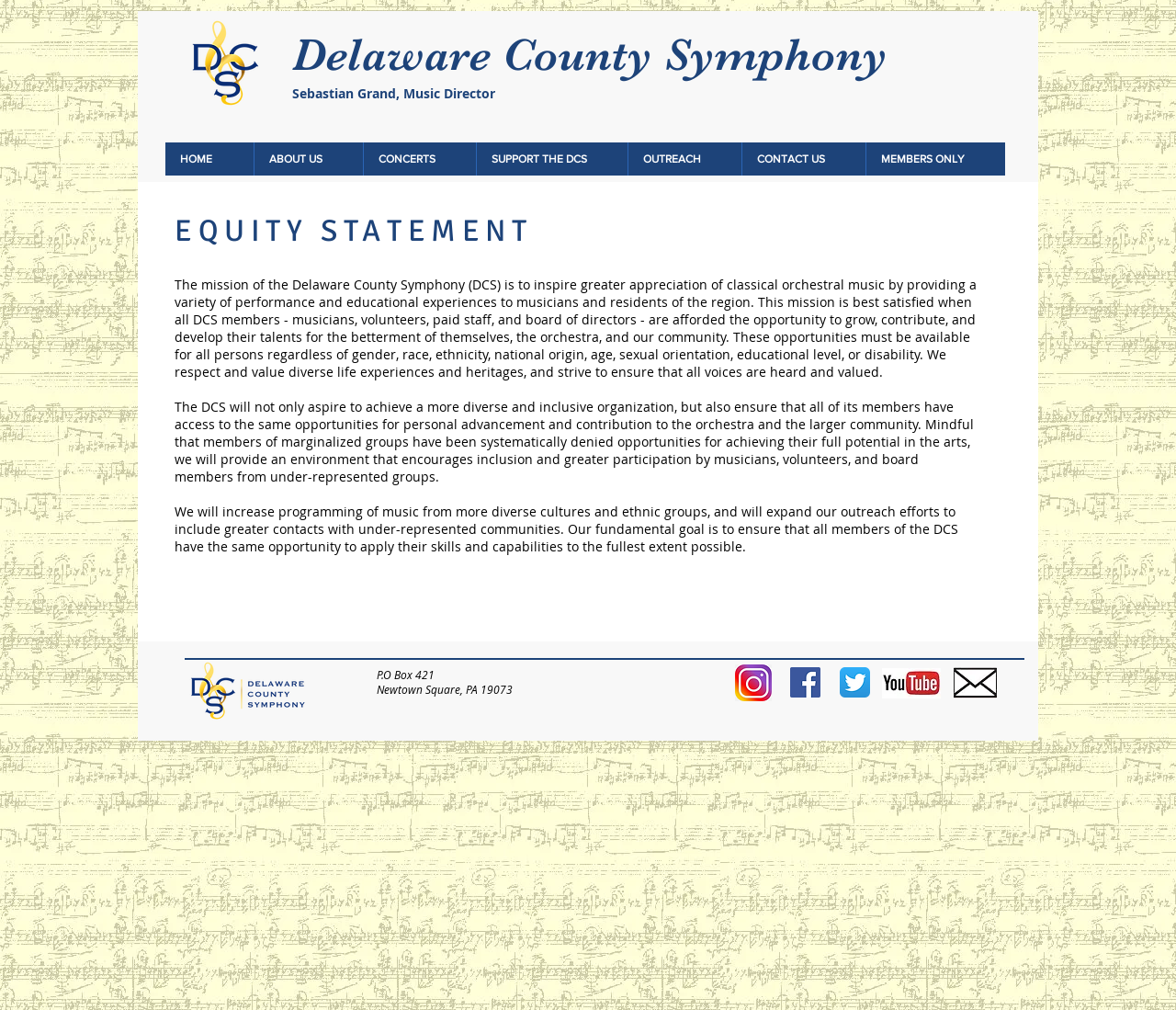Please examine the image and provide a detailed answer to the question: What is the name of the music director?

I found the answer by looking at the StaticText element with the text 'Sebastian Grand, Music Director' which is located below the heading 'Delaware County Symphony'.